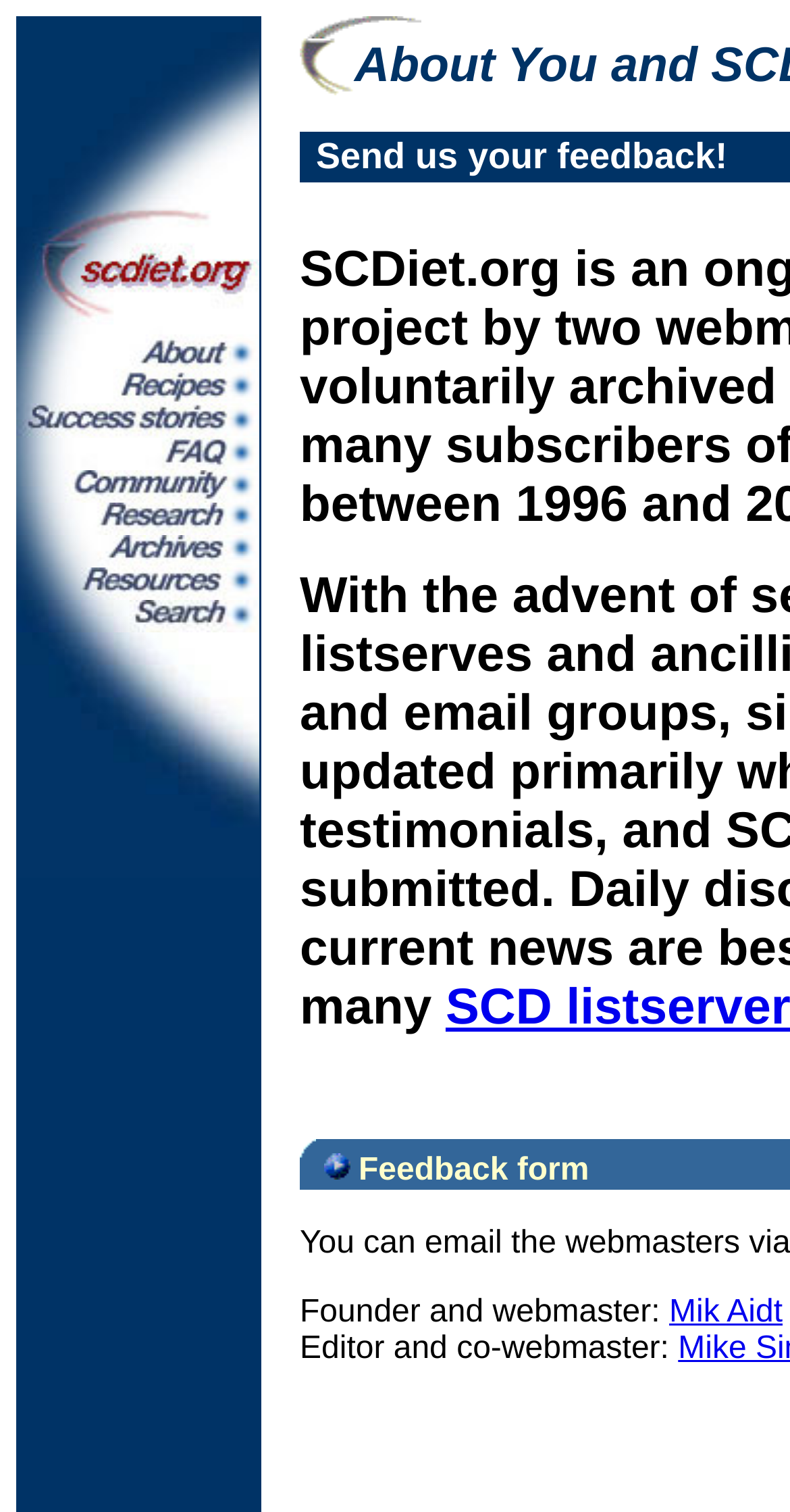Create a detailed description of the webpage's content and layout.

The webpage is a feedback form for SCDiet.org, a website related to the Specific Carbohydrate Diet. At the top left corner, there are 10 identical links, each accompanied by an image, arranged vertically in a column. These links and images occupy a narrow vertical strip on the left side of the page.

To the right of these links, there is a large empty space, and then a table cell containing an image that spans about half of the page's width. Below this image, there is a block of whitespace characters, followed by two more images.

At the bottom of the page, there is a section with information about the website's editor and co-webmaster, Mik Aidt. This section includes a link to Mik Aidt's profile and a brief description of their role.